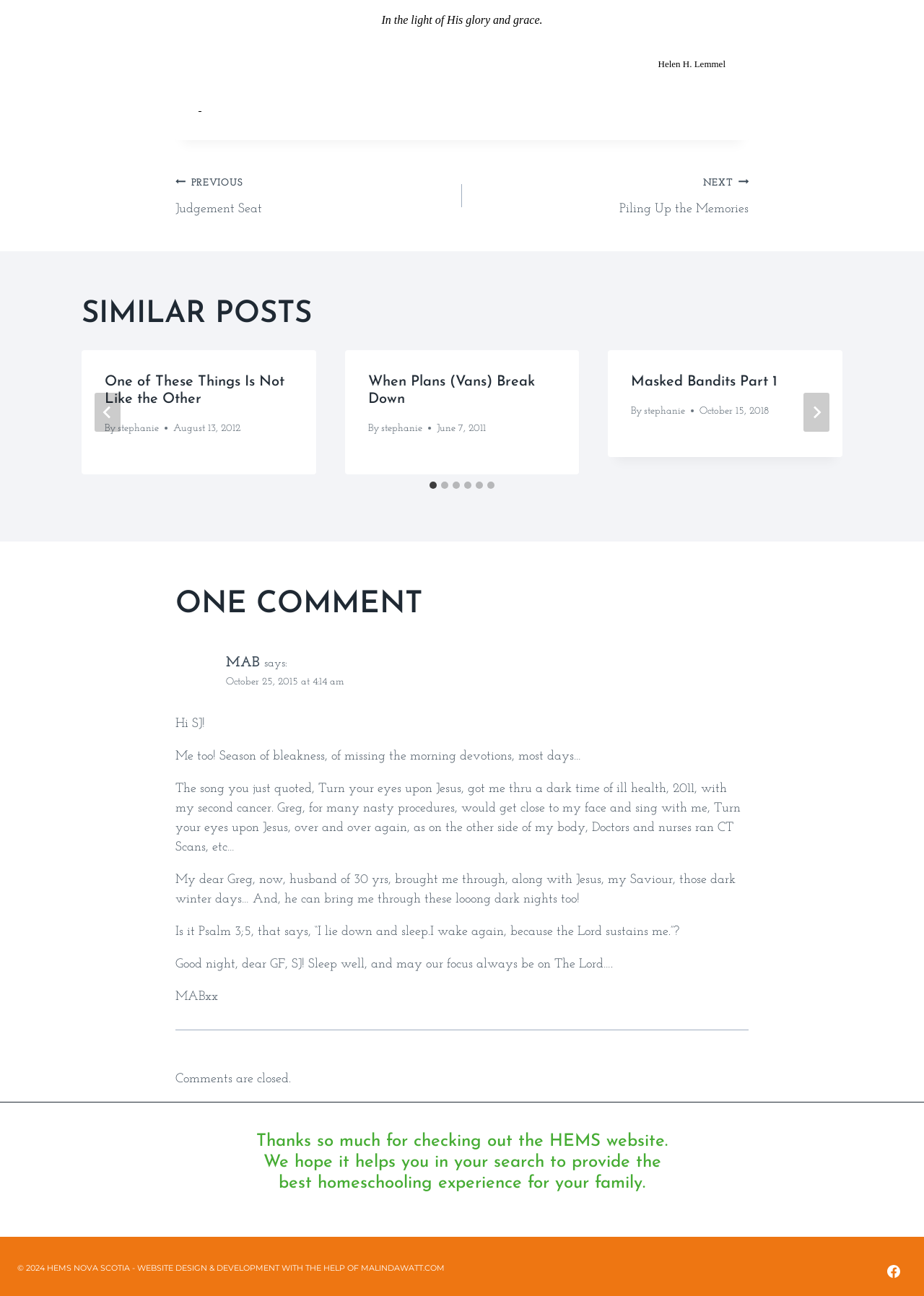Refer to the image and provide an in-depth answer to the question: 
How many slides are there in the post navigation?

I counted the number of tabpanel elements inside the region element with the role description 'Posts', and found that there are 6 slides in total.